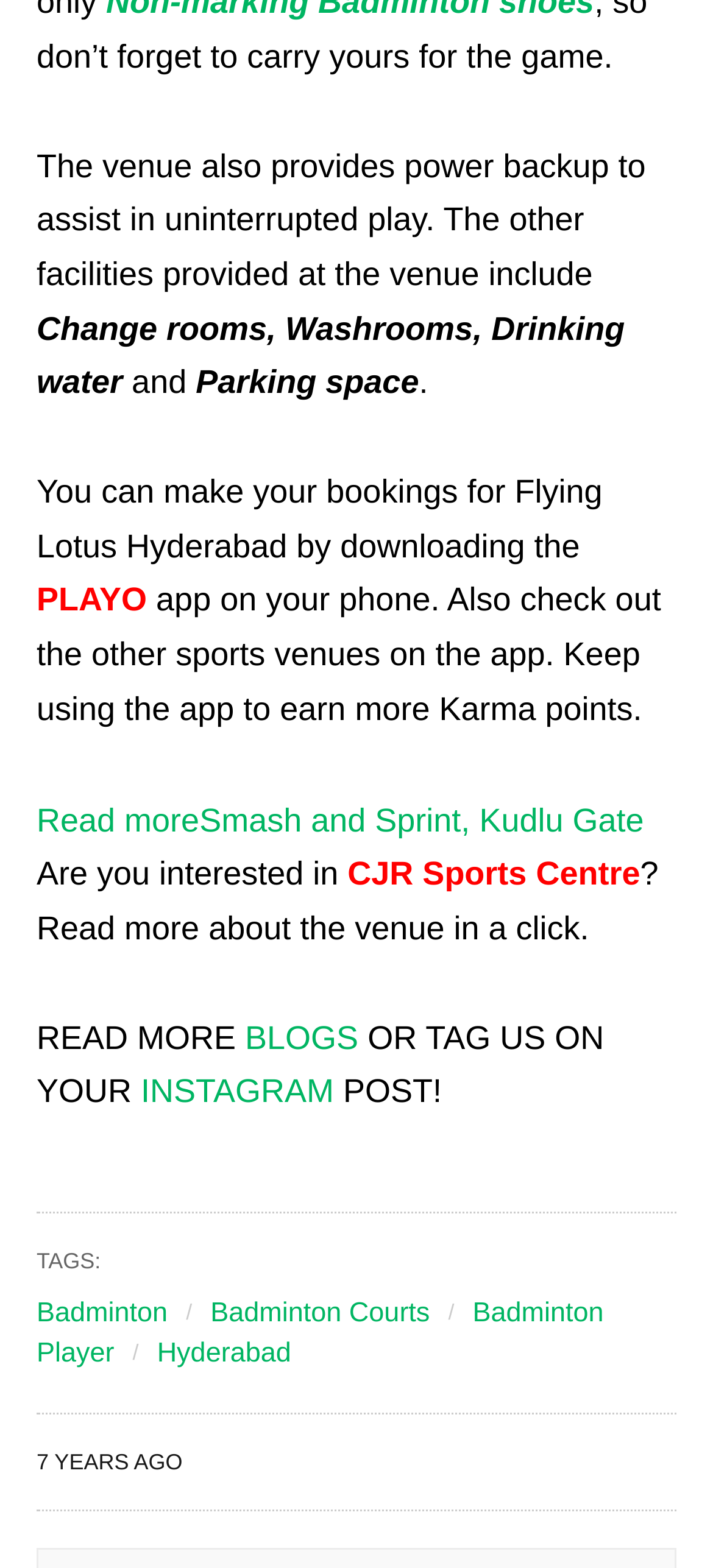Please specify the bounding box coordinates in the format (top-left x, top-left y, bottom-right x, bottom-right y), with values ranging from 0 to 1. Identify the bounding box for the UI component described as follows: CJR Sports Centre

[0.487, 0.546, 0.898, 0.569]